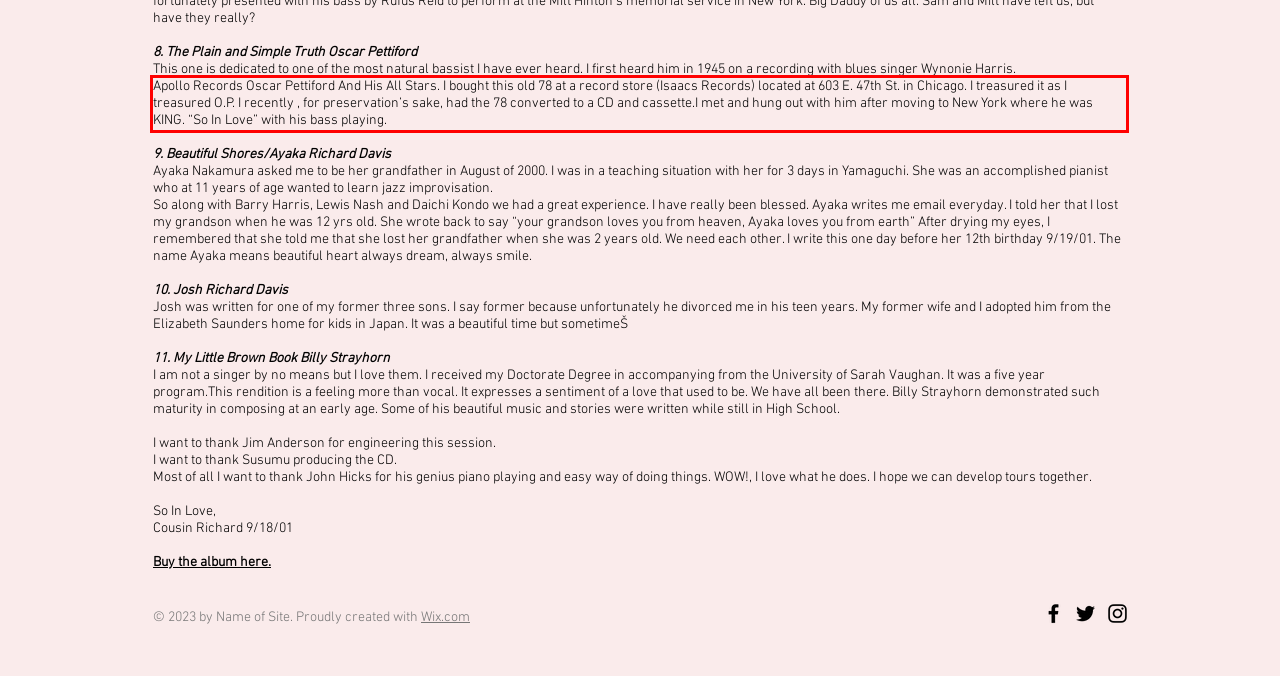You are presented with a webpage screenshot featuring a red bounding box. Perform OCR on the text inside the red bounding box and extract the content.

Apollo Records Oscar Pettiford And His All Stars. I bought this old 78 at a record store (Isaacs Records) located at 603 E. 47th St. in Chicago. I treasured it as I treasured O.P. I recently , for preservation’s sake, had the 78 converted to a CD and cassette.I met and hung out with him after moving to New York where he was KING. “So In Love” with his bass playing.